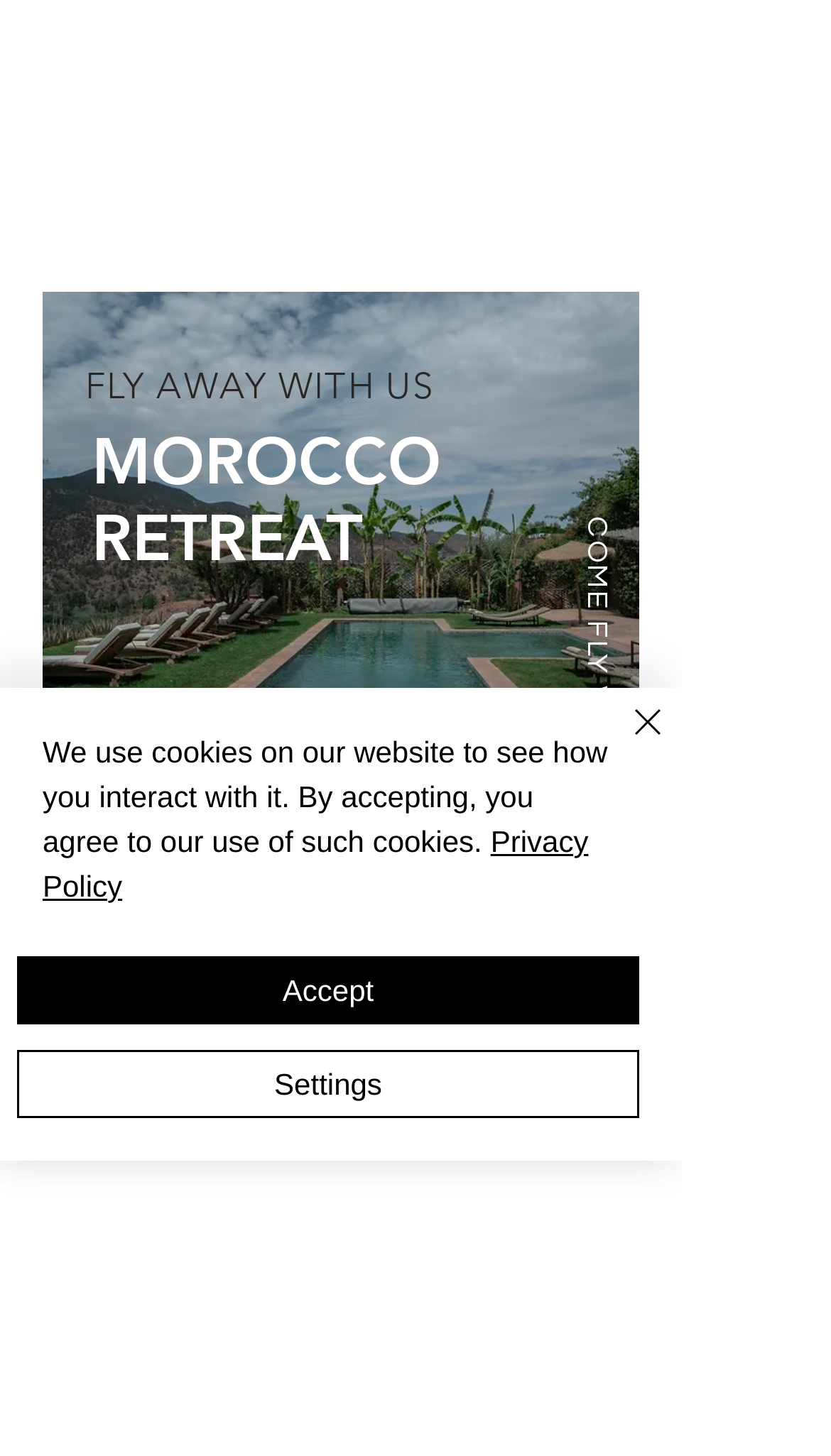Provide a brief response in the form of a single word or phrase:
Where is the retreat mentioned on the webpage located?

Morocco